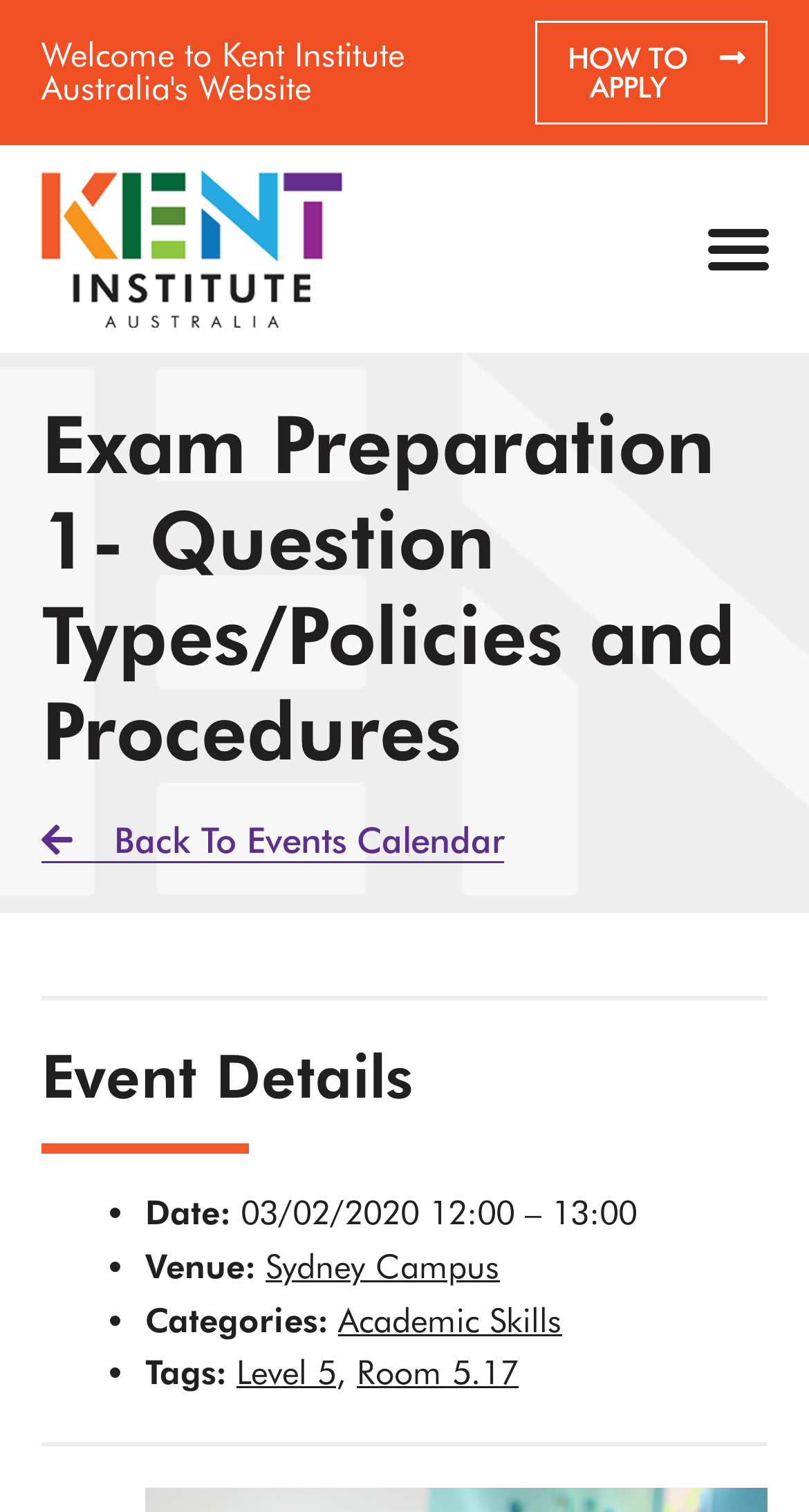Reply to the question with a single word or phrase:
What is the venue of the event?

Sydney Campus